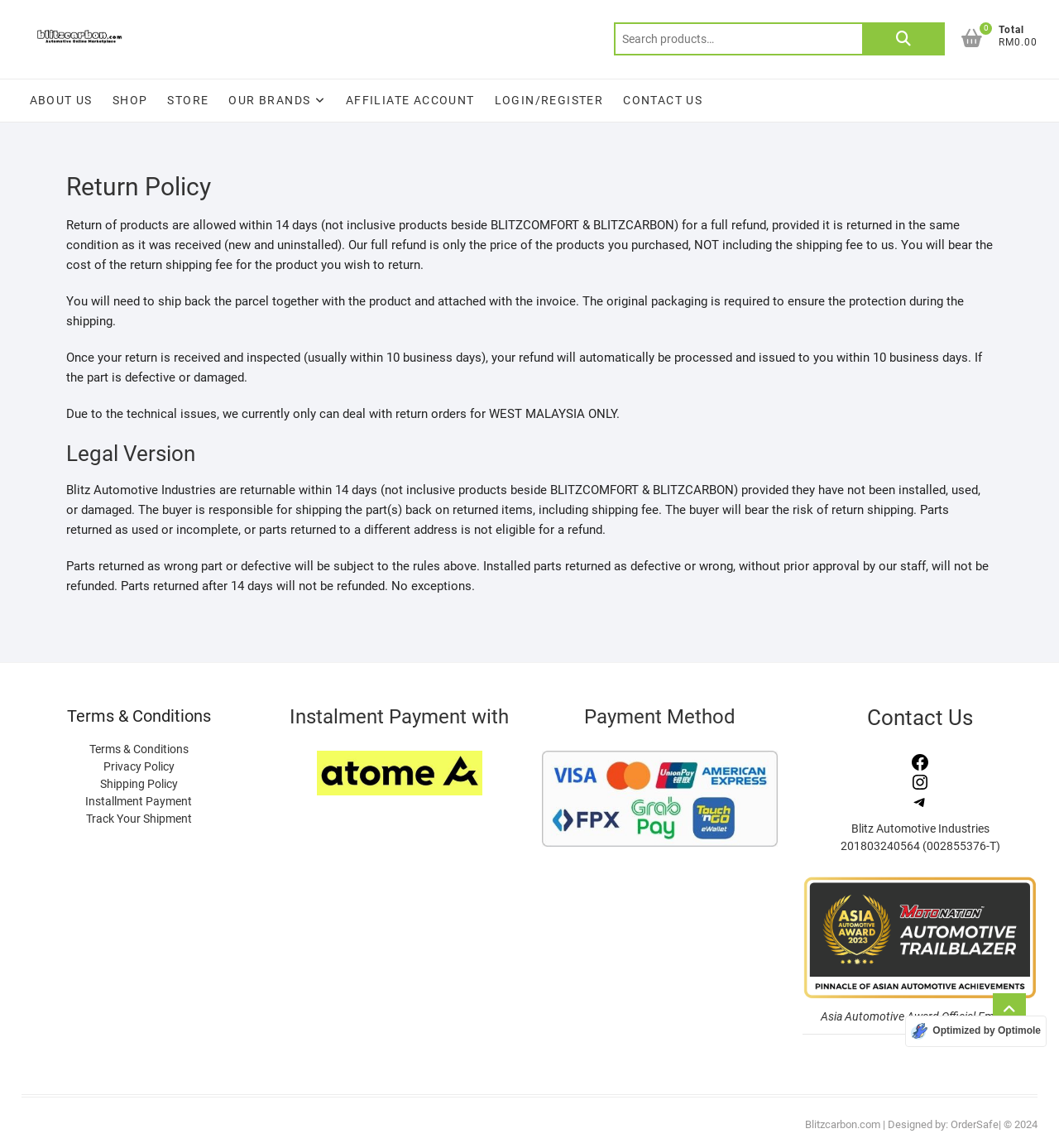Please answer the following question using a single word or phrase: 
Is there a search function on the webpage?

Yes